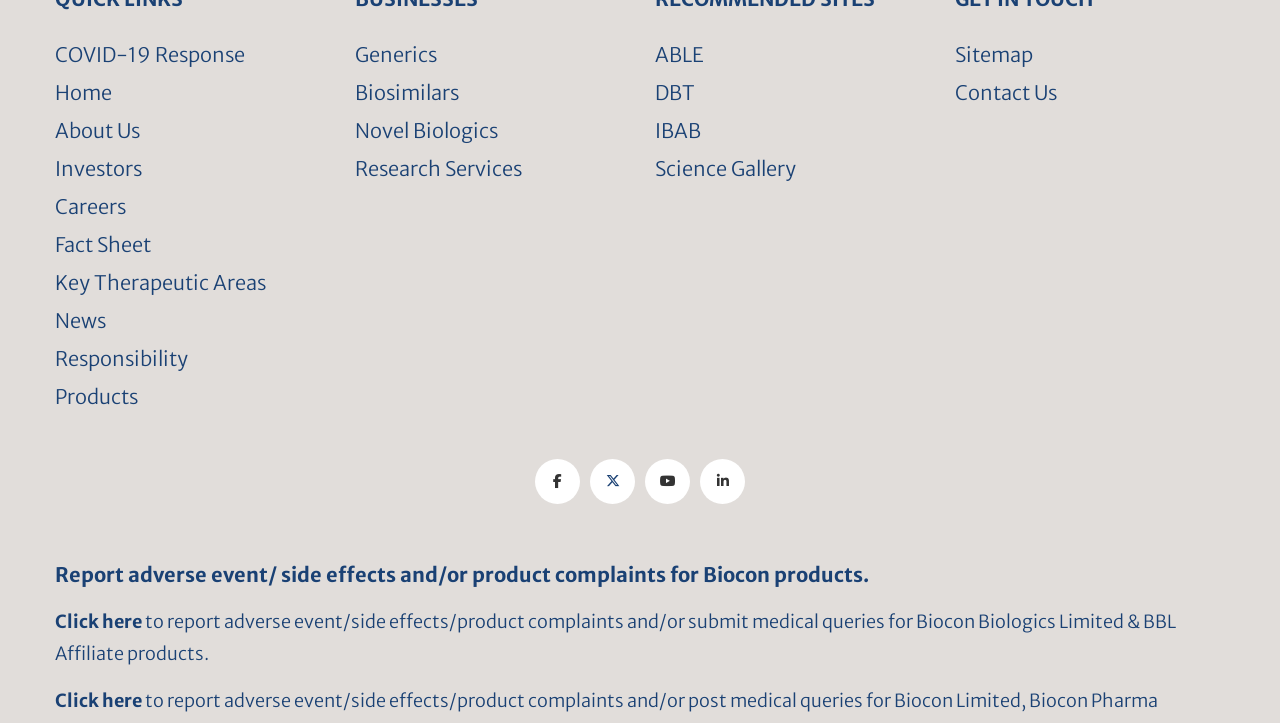What are the key therapeutic areas of the company?
Provide a detailed and well-explained answer to the question.

The webpage has a link 'Key Therapeutic Areas' in the top navigation menu, which implies that the company has a specific section dedicated to its key therapeutic areas.